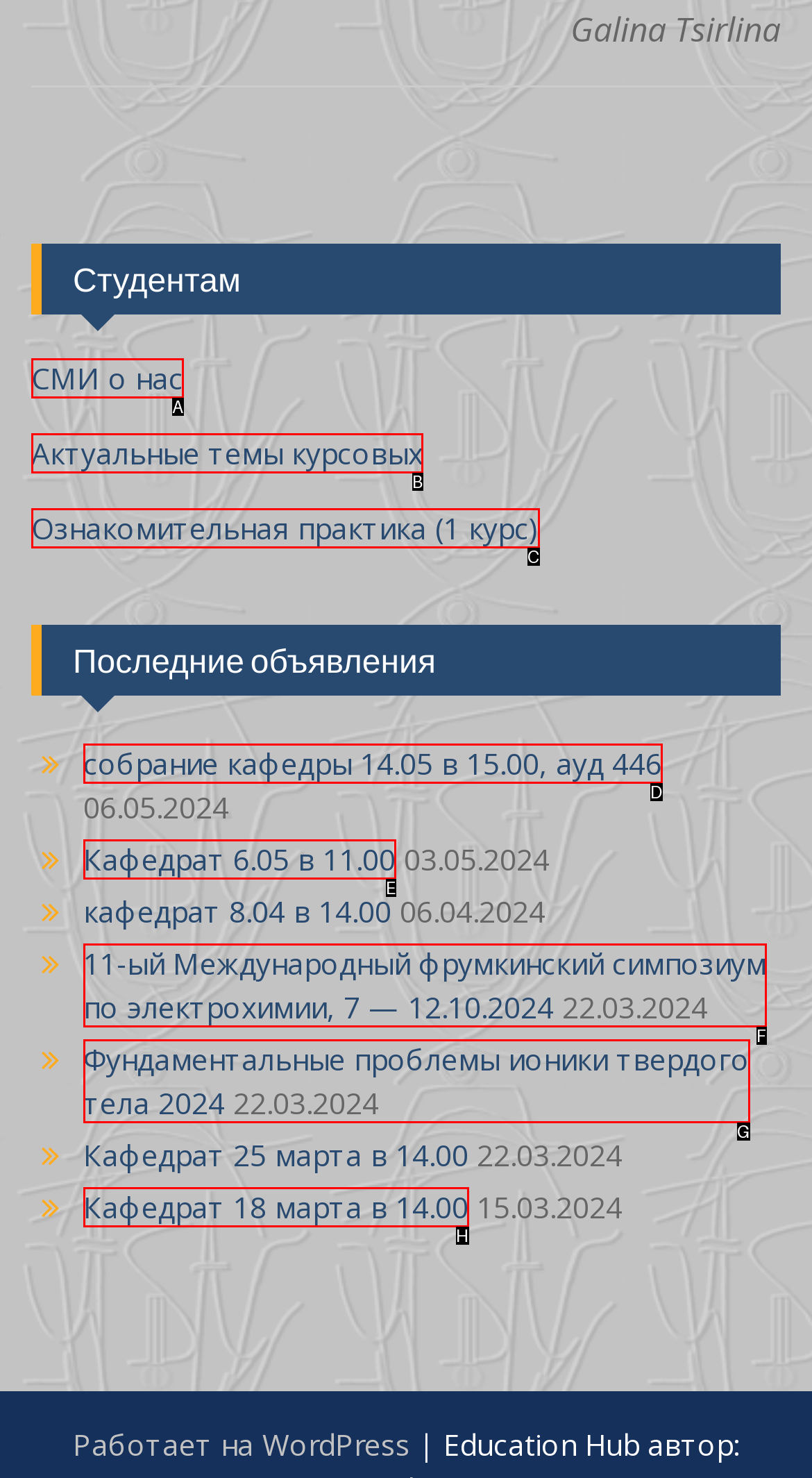Tell me which one HTML element best matches the description: Кафедрат 18 марта в 14.00 Answer with the option's letter from the given choices directly.

H